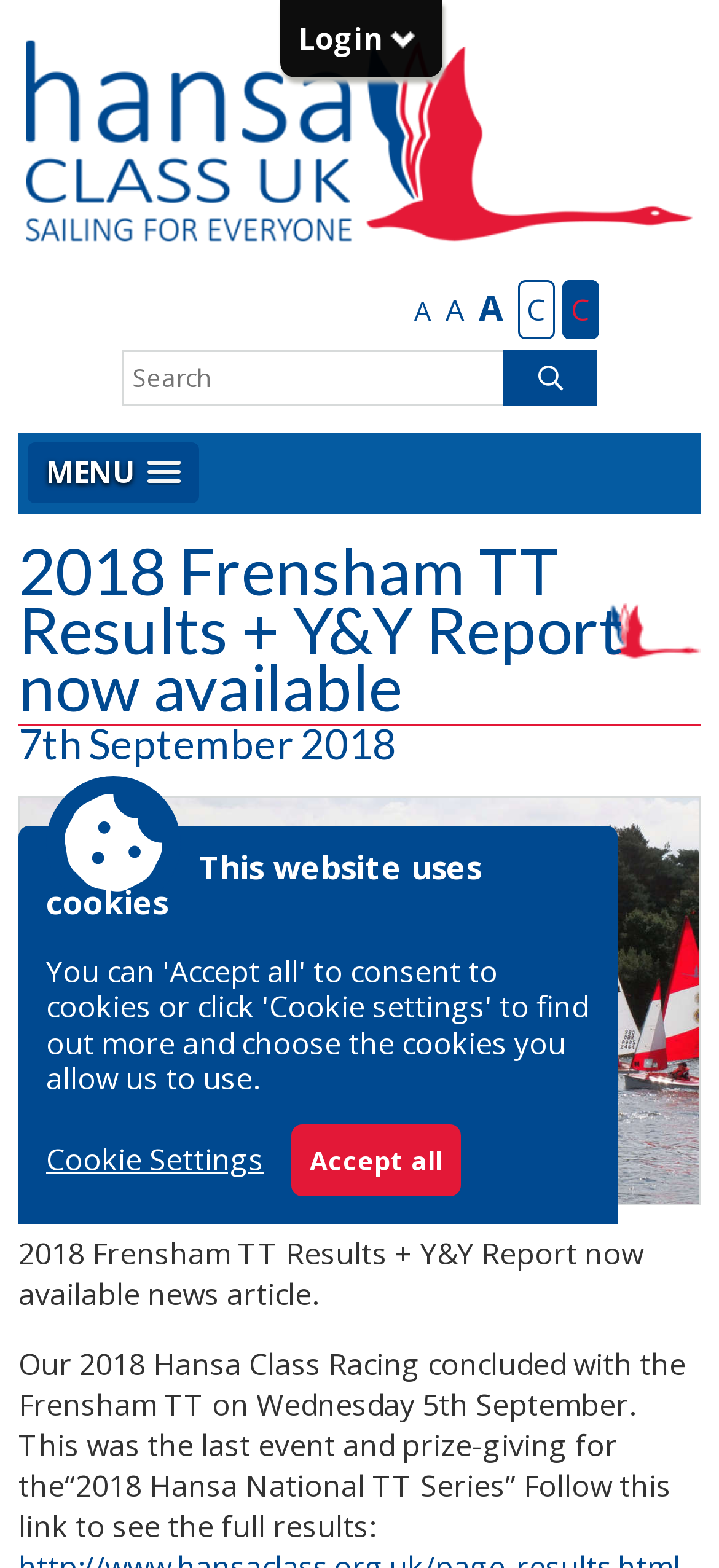Locate the bounding box coordinates of the region to be clicked to comply with the following instruction: "View the full results". The coordinates must be four float numbers between 0 and 1, in the form [left, top, right, bottom].

[0.026, 0.857, 0.954, 0.986]